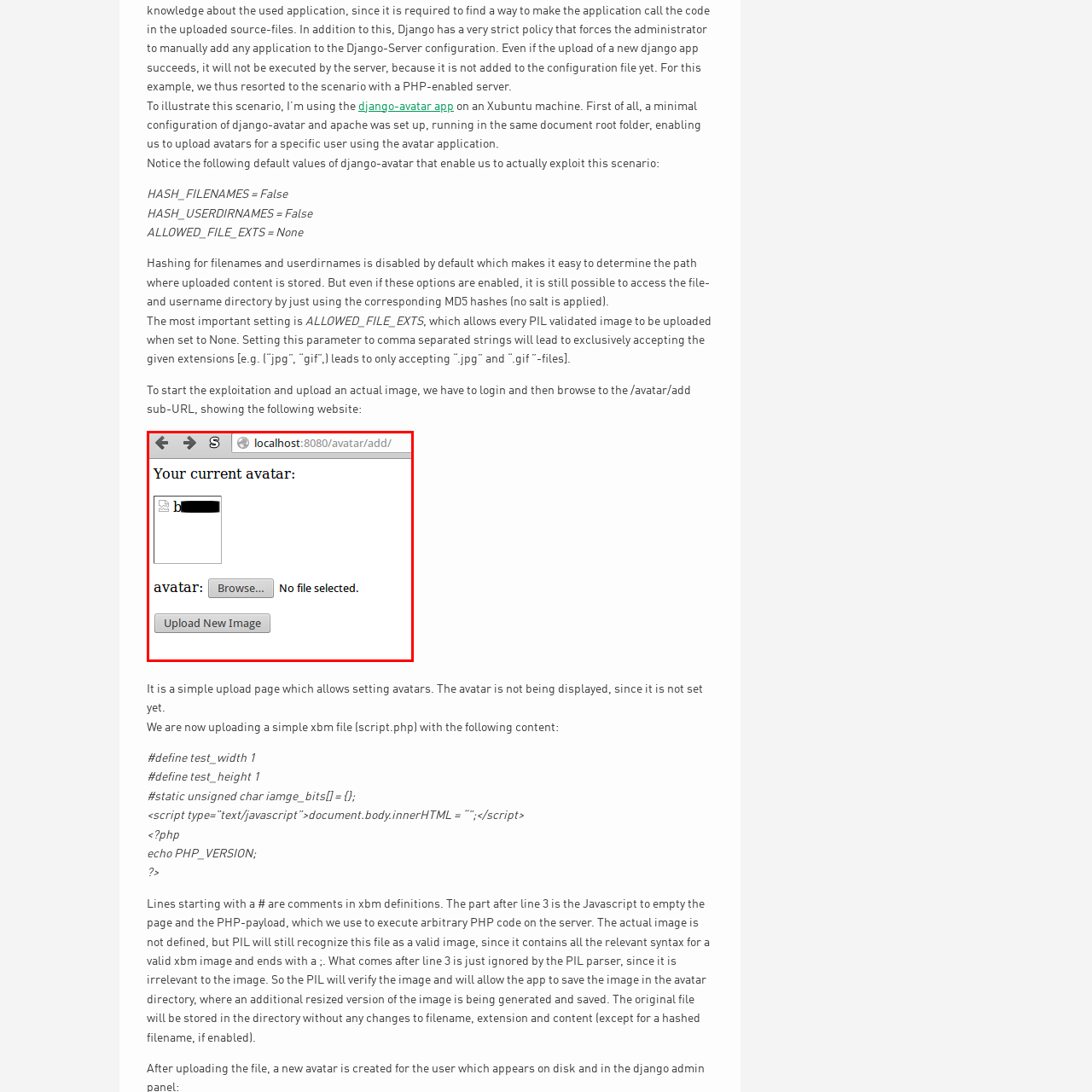What is the purpose of the 'Browse...' button?  
Carefully review the image highlighted by the red outline and respond with a comprehensive answer based on the image's content.

The 'Browse...' button is used to allow users to select an image file from their device, which will then be uploaded as their avatar.